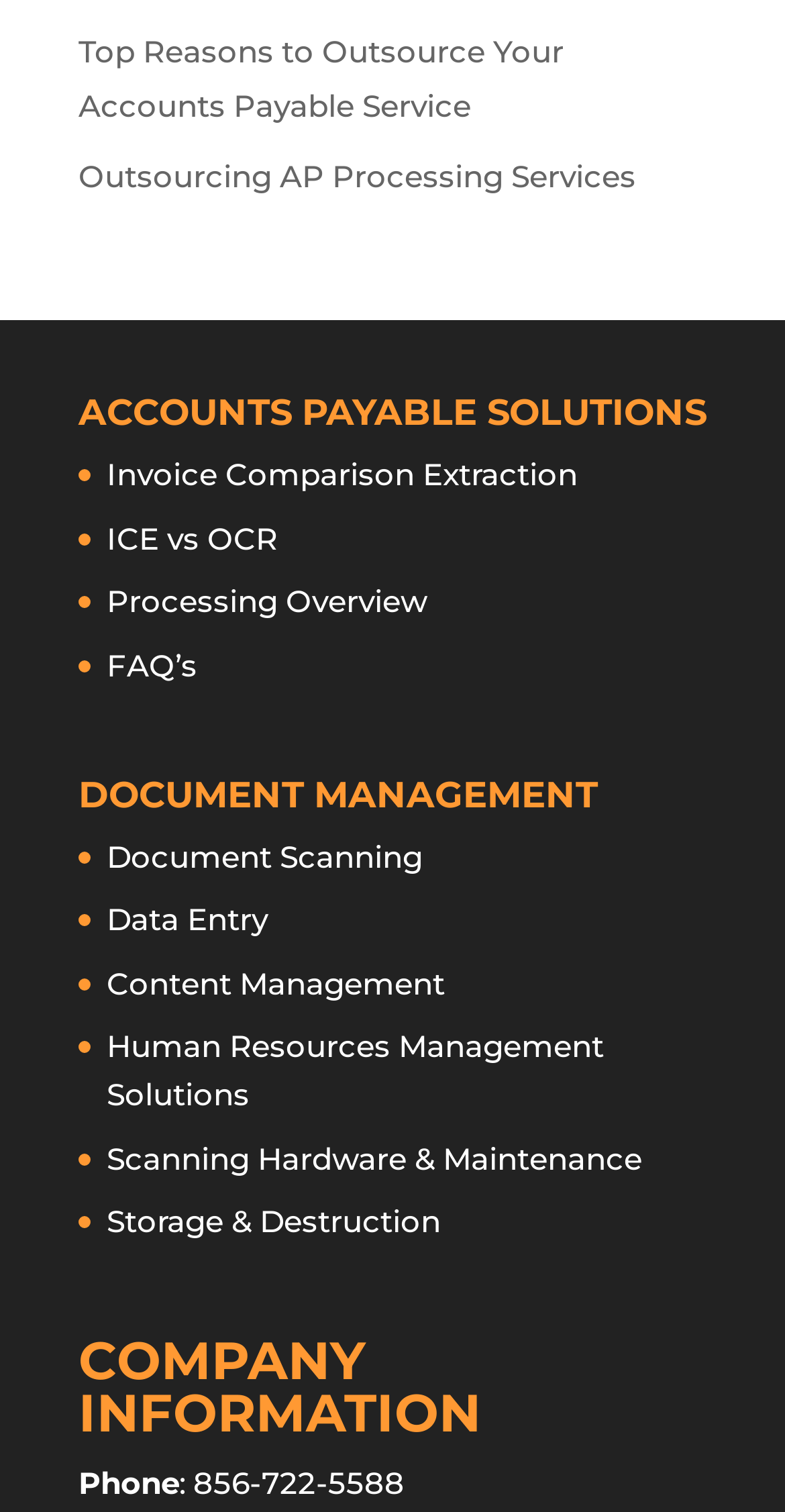Give a one-word or phrase response to the following question: How many headings are there on this webpage?

3